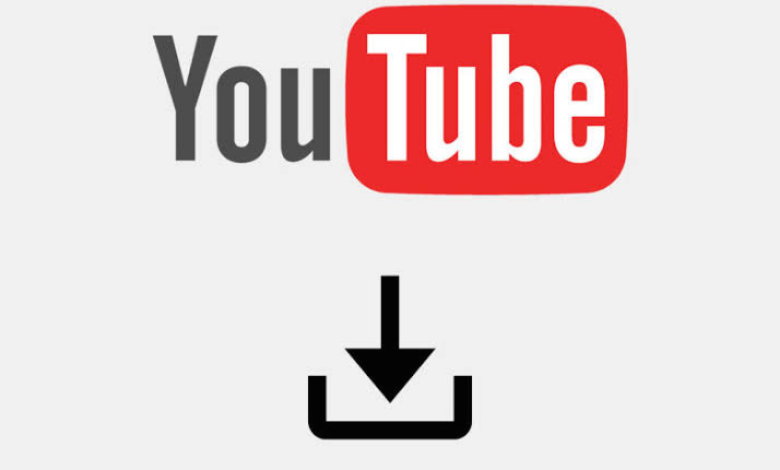Utilize the information from the image to answer the question in detail:
What is the font style of the 'YouTube' text?

The 'YouTube' text is written in a clear, modern font, which gives a sense of simplicity and elegance to the overall design of the logo.